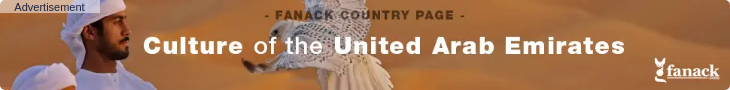Respond to the question below with a single word or phrase: What is the text overlay inviting viewers to explore?

The culture of the UAE